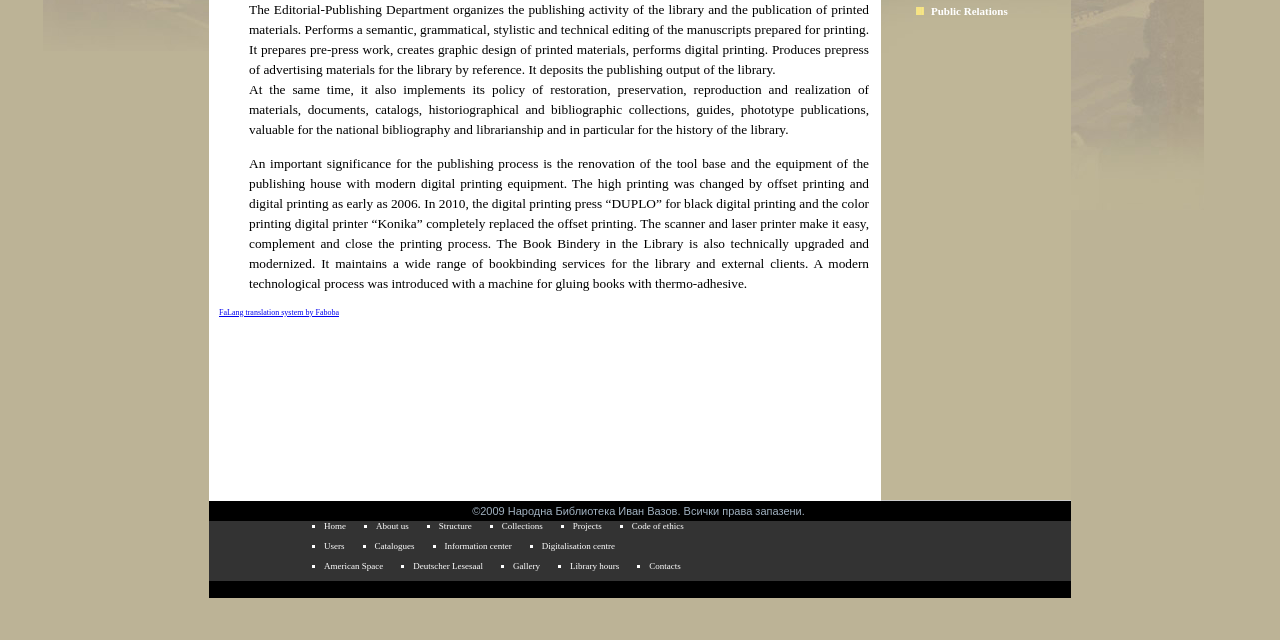Determine the bounding box for the UI element that matches this description: "Code of ethics".

[0.494, 0.814, 0.534, 0.83]